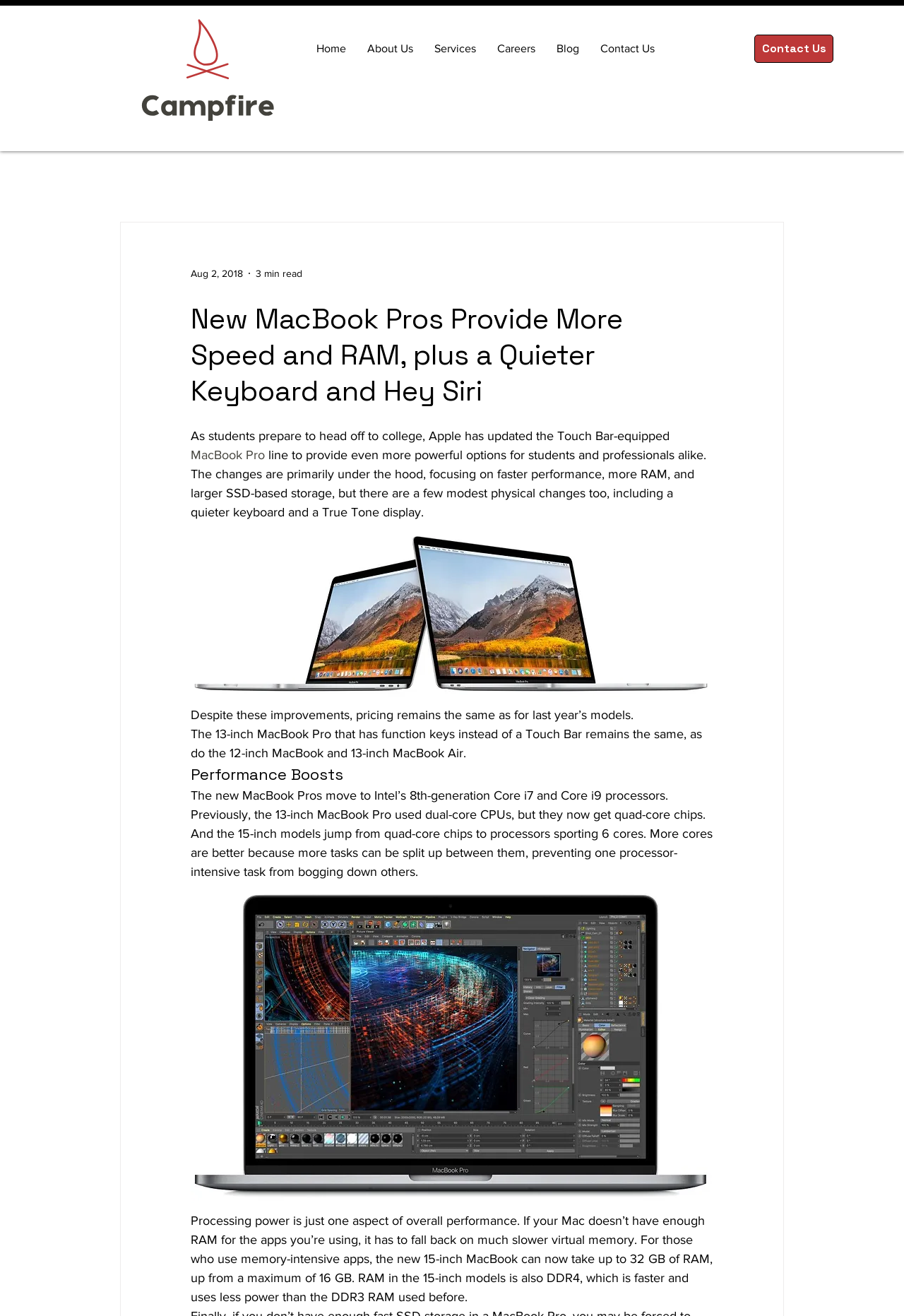Locate the UI element described as follows: "Campus Safety & Security". Return the bounding box coordinates as four float numbers between 0 and 1 in the order [left, top, right, bottom].

None